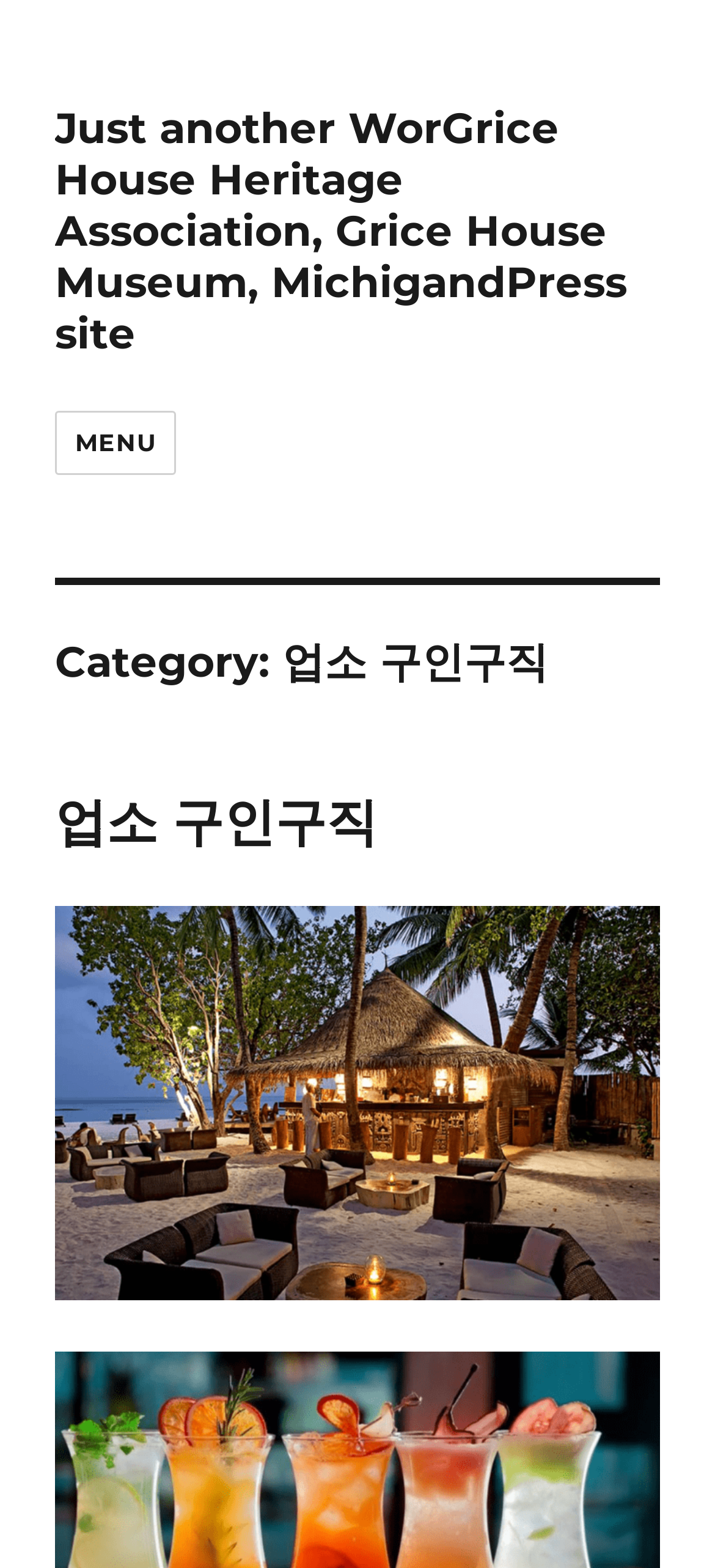How many navigation menus are there?
Answer the question with just one word or phrase using the image.

2